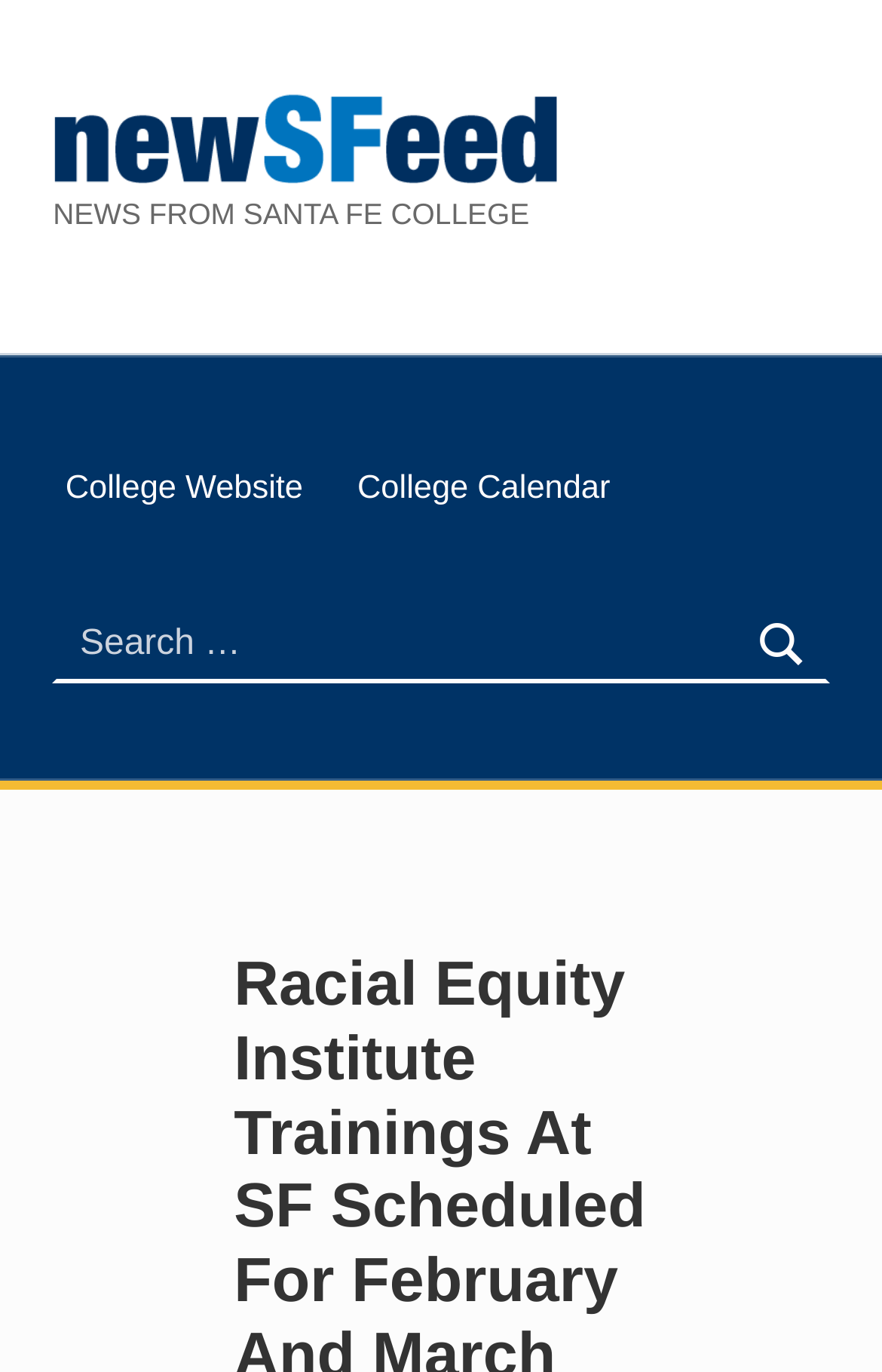Give a one-word or one-phrase response to the question:
What is the purpose of the search box?

To search the website